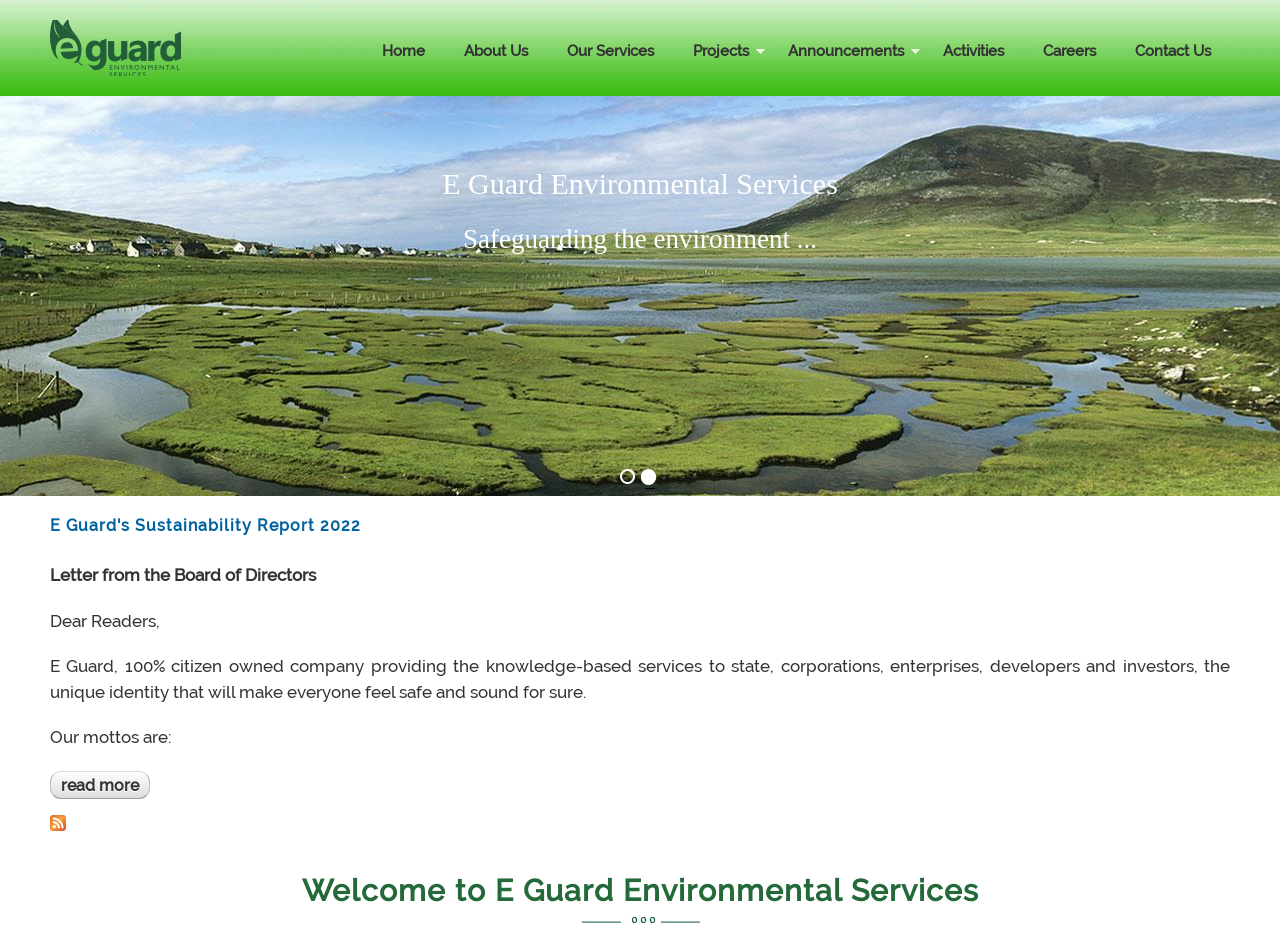Provide the bounding box coordinates of the UI element that matches the description: "Back to Log In page".

None